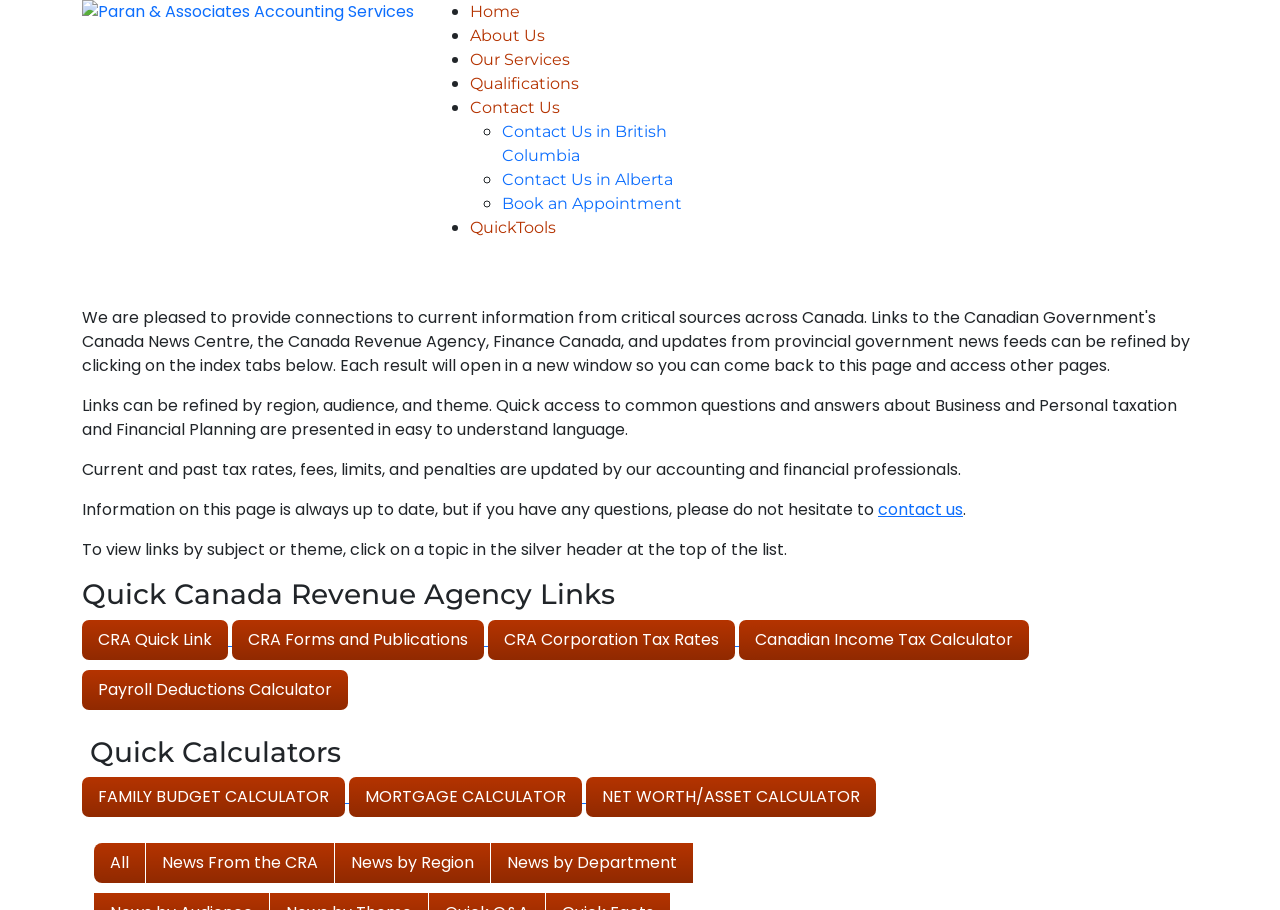Describe all the key features of the webpage in detail.

The webpage is about Paran Accounting & Bookkeeping Services, with a focus on providing quick tools and resources for accounting and financial planning. At the top, there is a logo and a link to "Paran & Associates Accounting Services". Below this, there is a navigation menu with links to "Home", "About Us", "Our Services", "Qualifications", "Contact Us", and "QuickTools".

On the left side of the page, there is a list of links to contact information, including "Contact Us in British Columbia", "Contact Us in Alberta", and "Book an Appointment". Below this, there is a section with static text describing the purpose of the QuickTools page, which provides quick access to common questions and answers about business and personal taxation and financial planning.

The main content of the page is divided into two sections. The first section is titled "Quick Canada Revenue Agency Links" and contains links to various CRA resources, including "CRA Quick Link", "CRA Forms and Publications", "CRA Corporation Tax Rates", and "Canadian Income Tax Calculator". Each of these links has a corresponding button.

The second section is titled "Quick Calculators" and contains links to various calculators, including "Payroll Deductions Calculator", "FAMILY BUDGET CALCULATOR", "MORTGAGE CALCULATOR", and "NET WORTH/ASSET CALCULATOR". Again, each of these links has a corresponding button.

At the bottom of the page, there are four buttons labeled "All", "News From the CRA", "News by Region", and "News by Department".